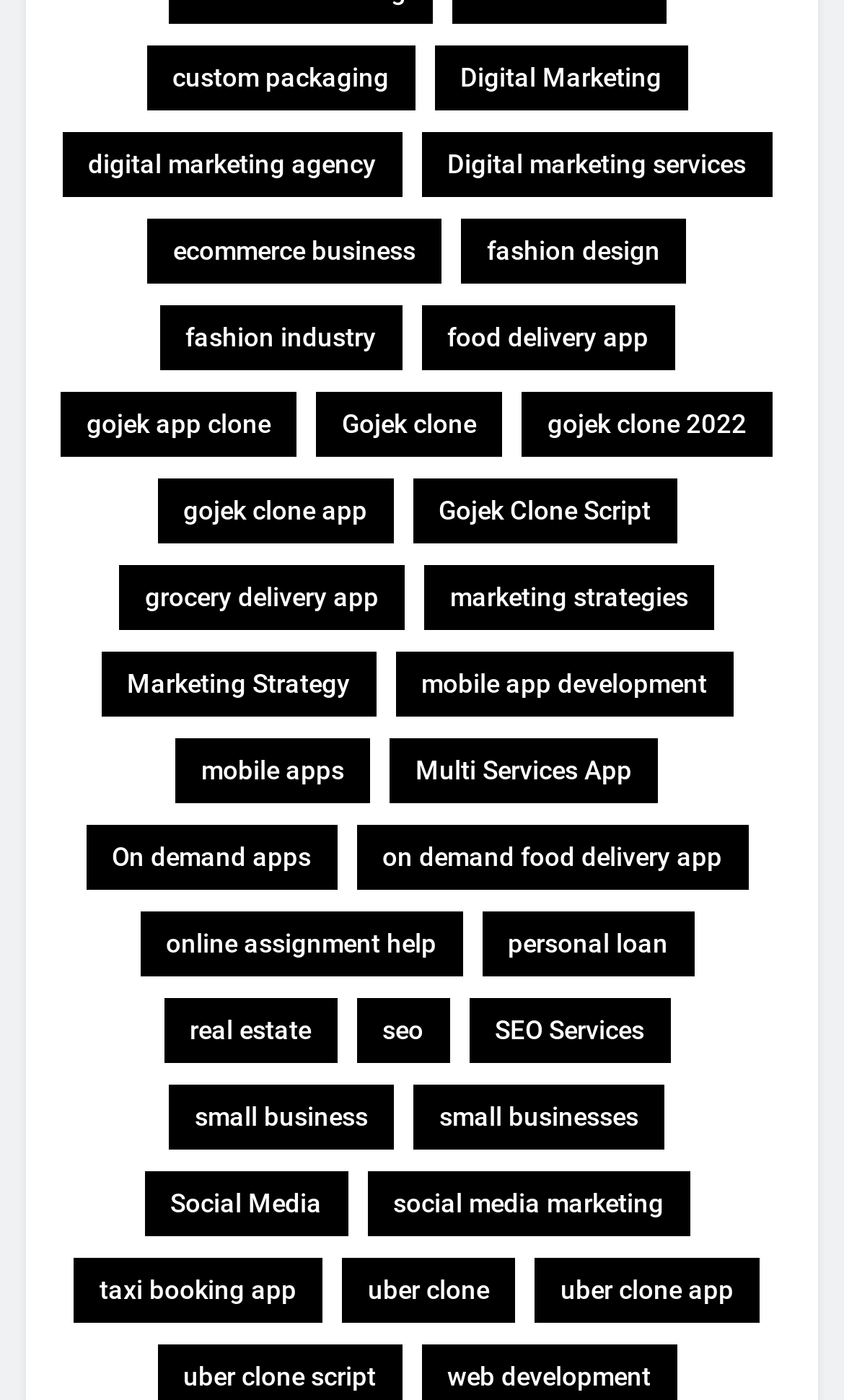How many links are related to digital marketing?
Using the visual information, reply with a single word or short phrase.

4